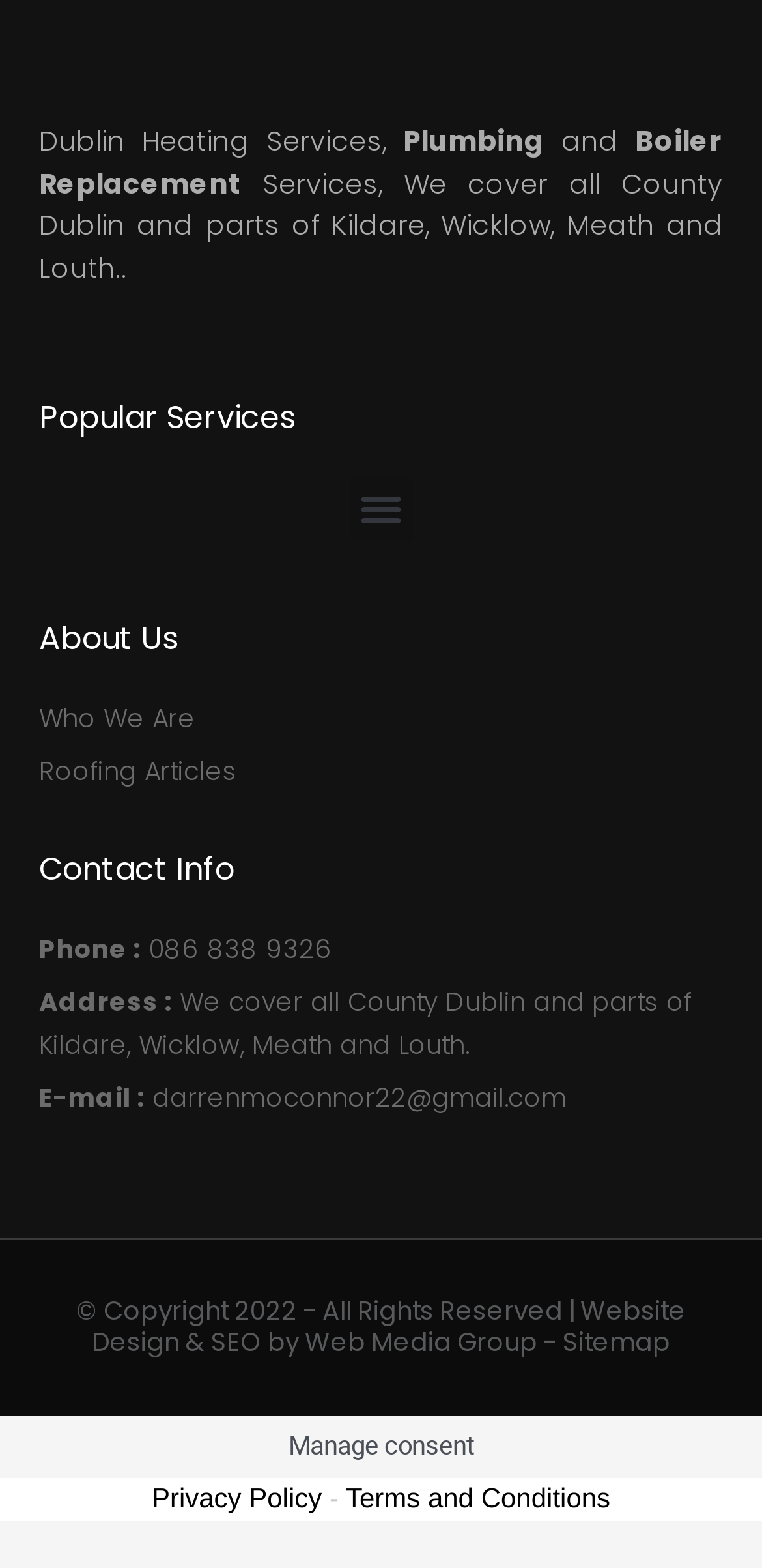What is the name of the company?
Using the visual information, answer the question in a single word or phrase.

Dublin Heating Services